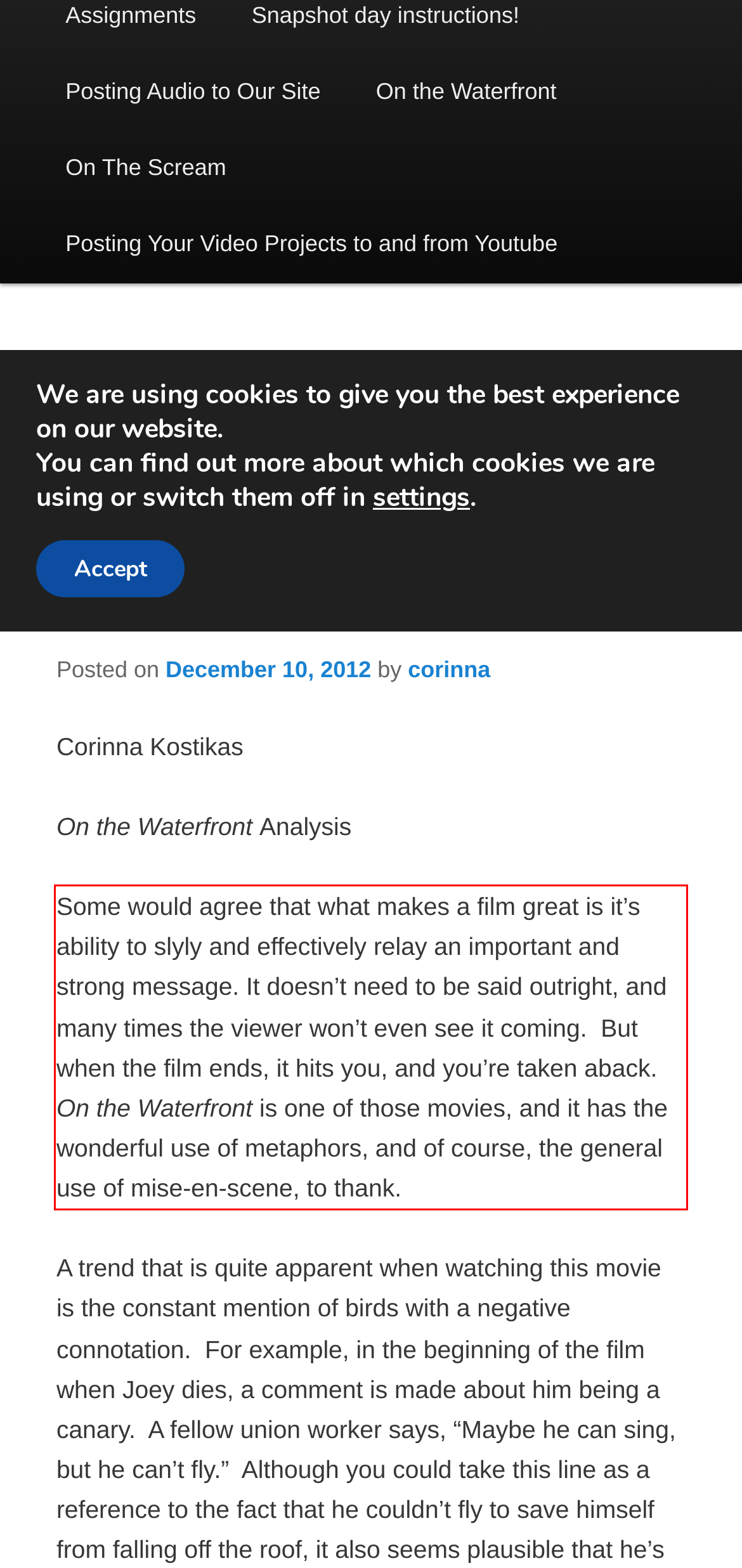Look at the provided screenshot of the webpage and perform OCR on the text within the red bounding box.

Some would agree that what makes a film great is it’s ability to slyly and effectively relay an important and strong message. It doesn’t need to be said outright, and many times the viewer won’t even see it coming. But when the film ends, it hits you, and you’re taken aback. On the Waterfront is one of those movies, and it has the wonderful use of metaphors, and of course, the general use of mise-en-scene, to thank.